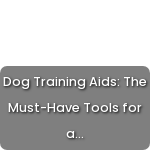What is the purpose of the image?
Using the information from the image, provide a comprehensive answer to the question.

The caption reflects an informative approach, likely aimed at pet owners seeking guidance on the best products to enhance their training efforts. This implies that the purpose of the image is to inform pet owners about the essential tools and accessories for training dogs effectively.